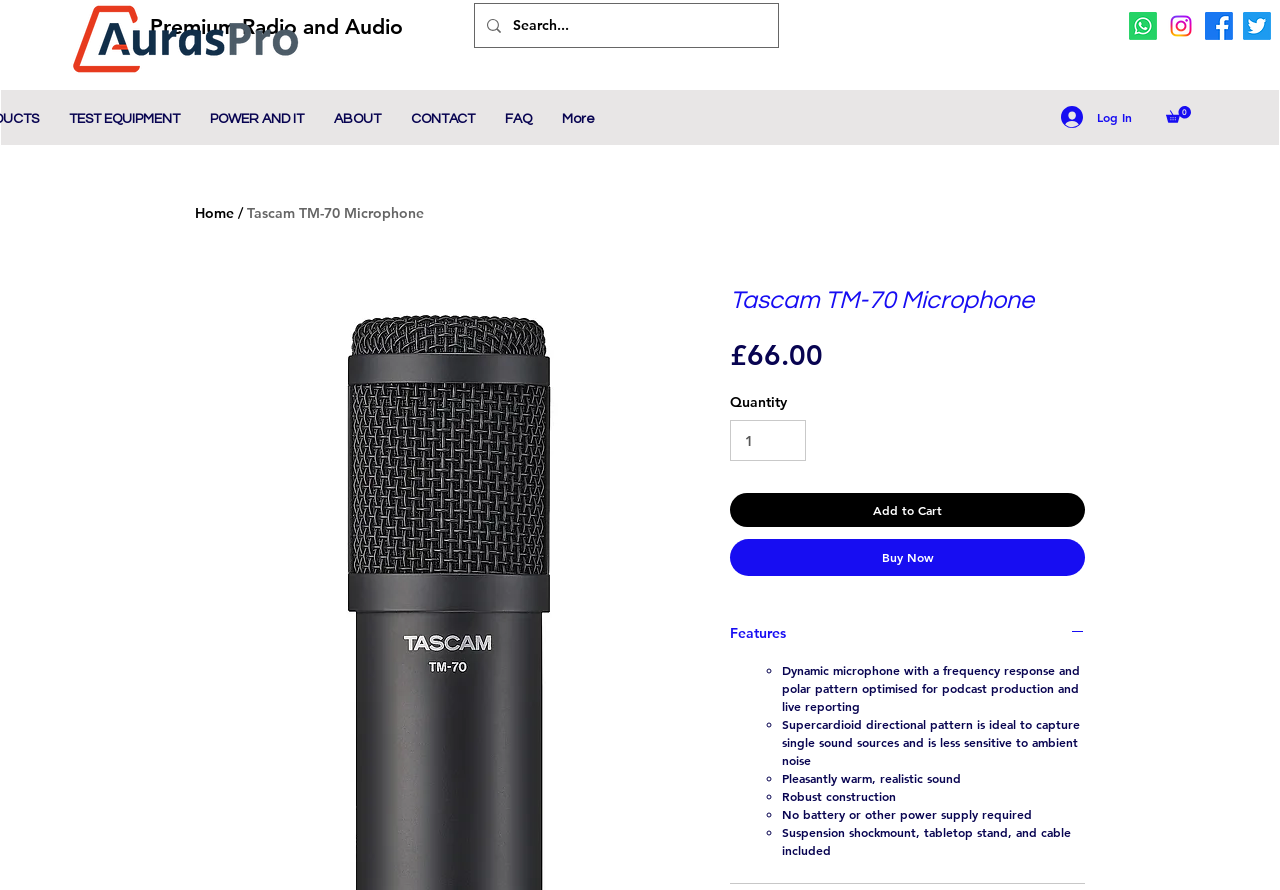Identify the bounding box coordinates of the section that should be clicked to achieve the task described: "Learn more about the product features".

[0.57, 0.701, 0.848, 0.724]